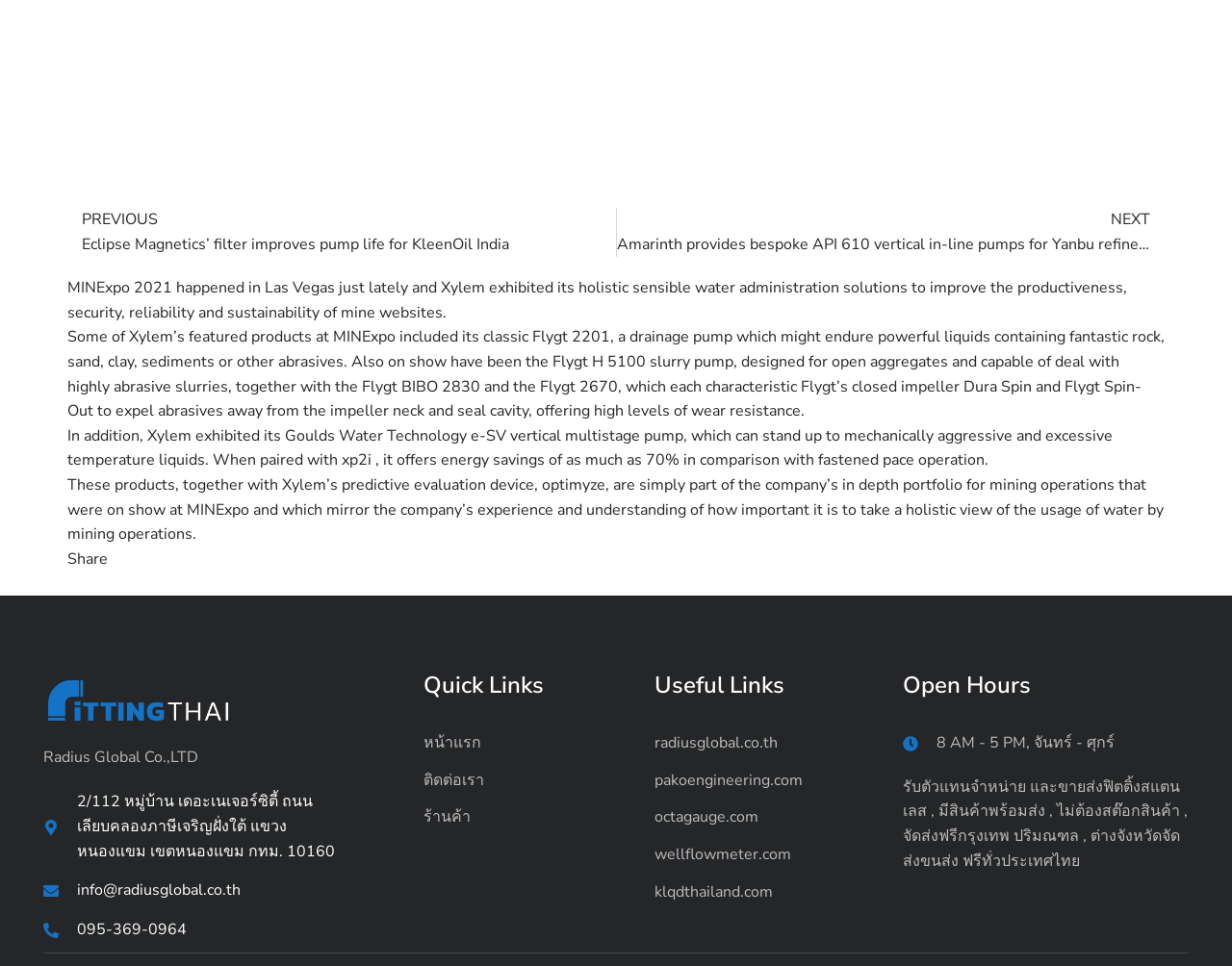Provide a one-word or short-phrase answer to the question:
What is the benefit of using Xylem's e-SV vertical multistage pump?

Energy savings